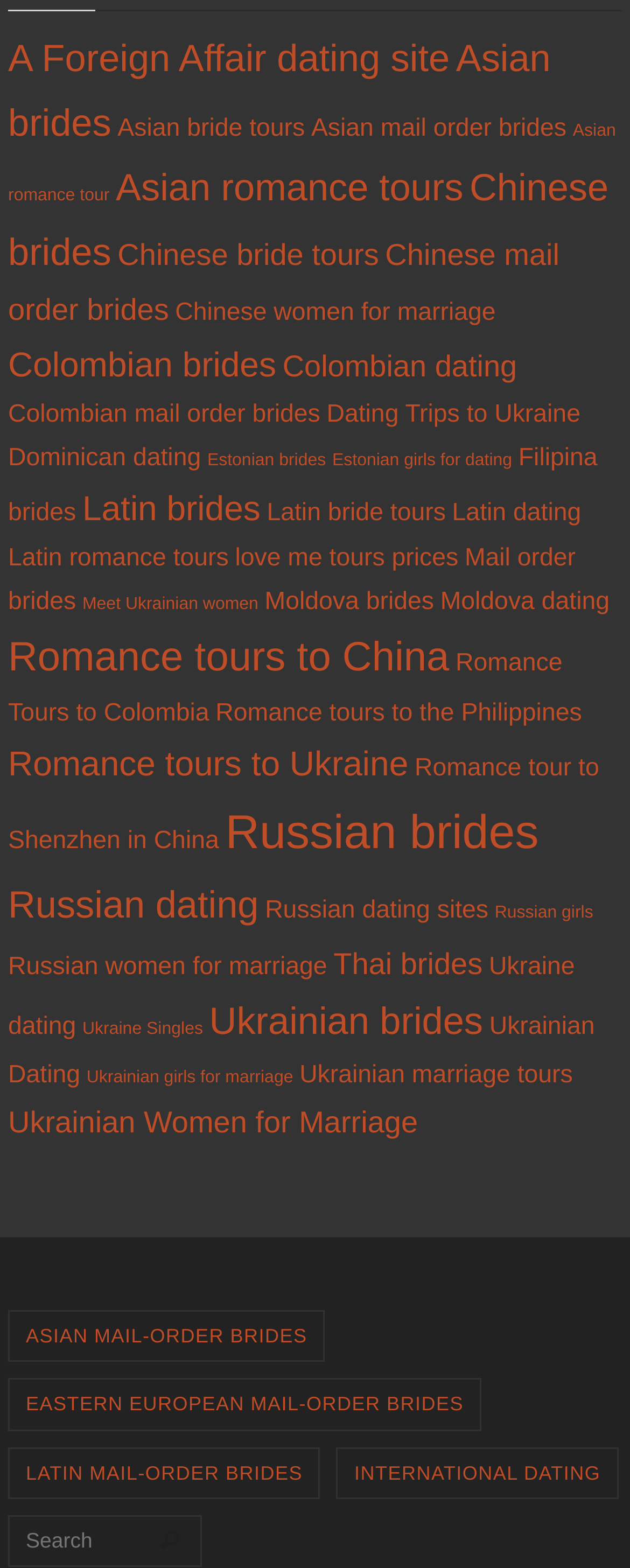Please give the bounding box coordinates of the area that should be clicked to fulfill the following instruction: "Search for Asian brides". The coordinates should be in the format of four float numbers from 0 to 1, i.e., [left, top, right, bottom].

[0.013, 0.024, 0.874, 0.092]